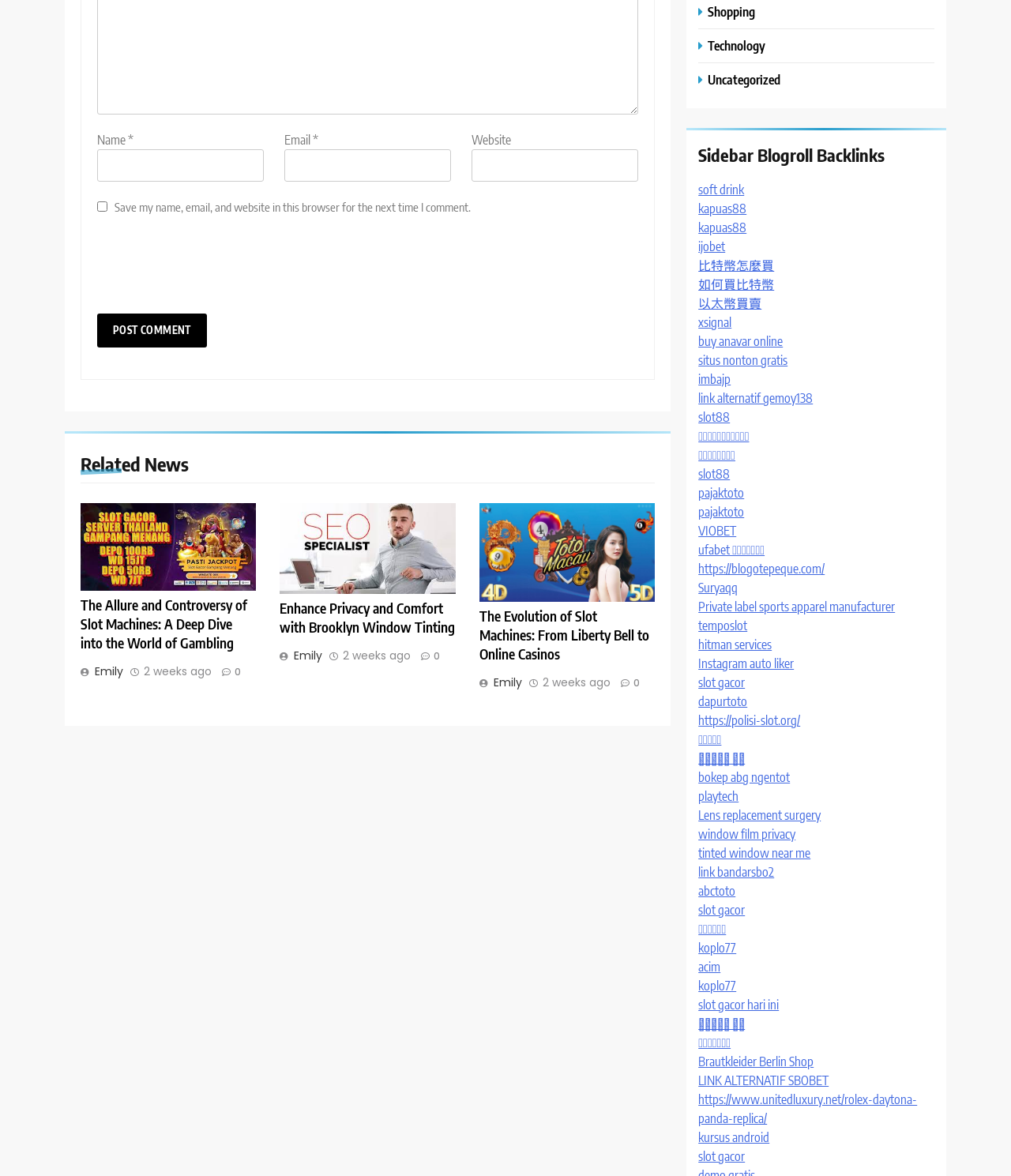Identify the bounding box of the UI component described as: "link alternatif gemoy138".

[0.691, 0.332, 0.804, 0.345]